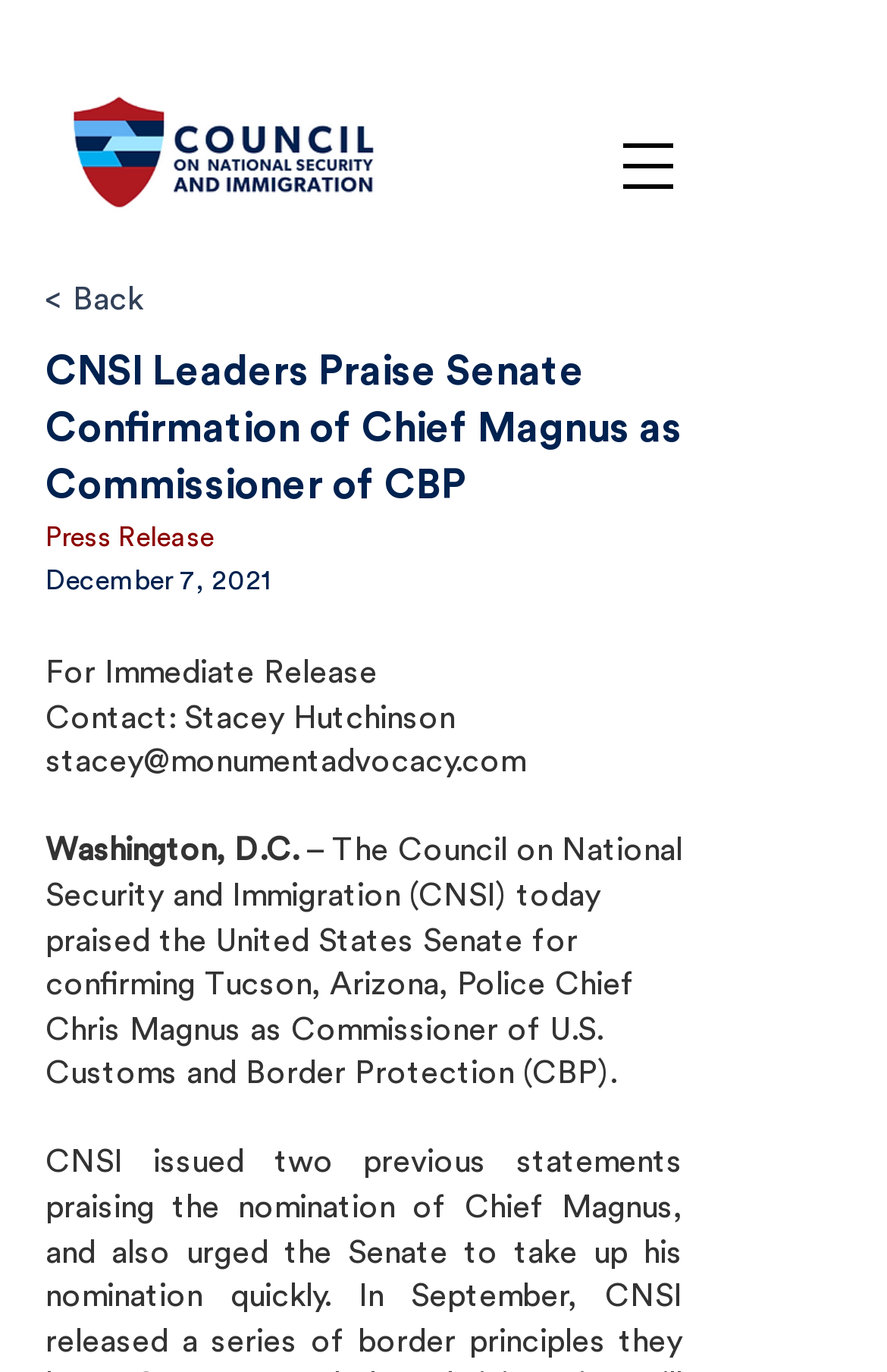Please determine the heading text of this webpage.

CNSI Leaders Praise Senate Confirmation of Chief Magnus as Commissioner of CBP